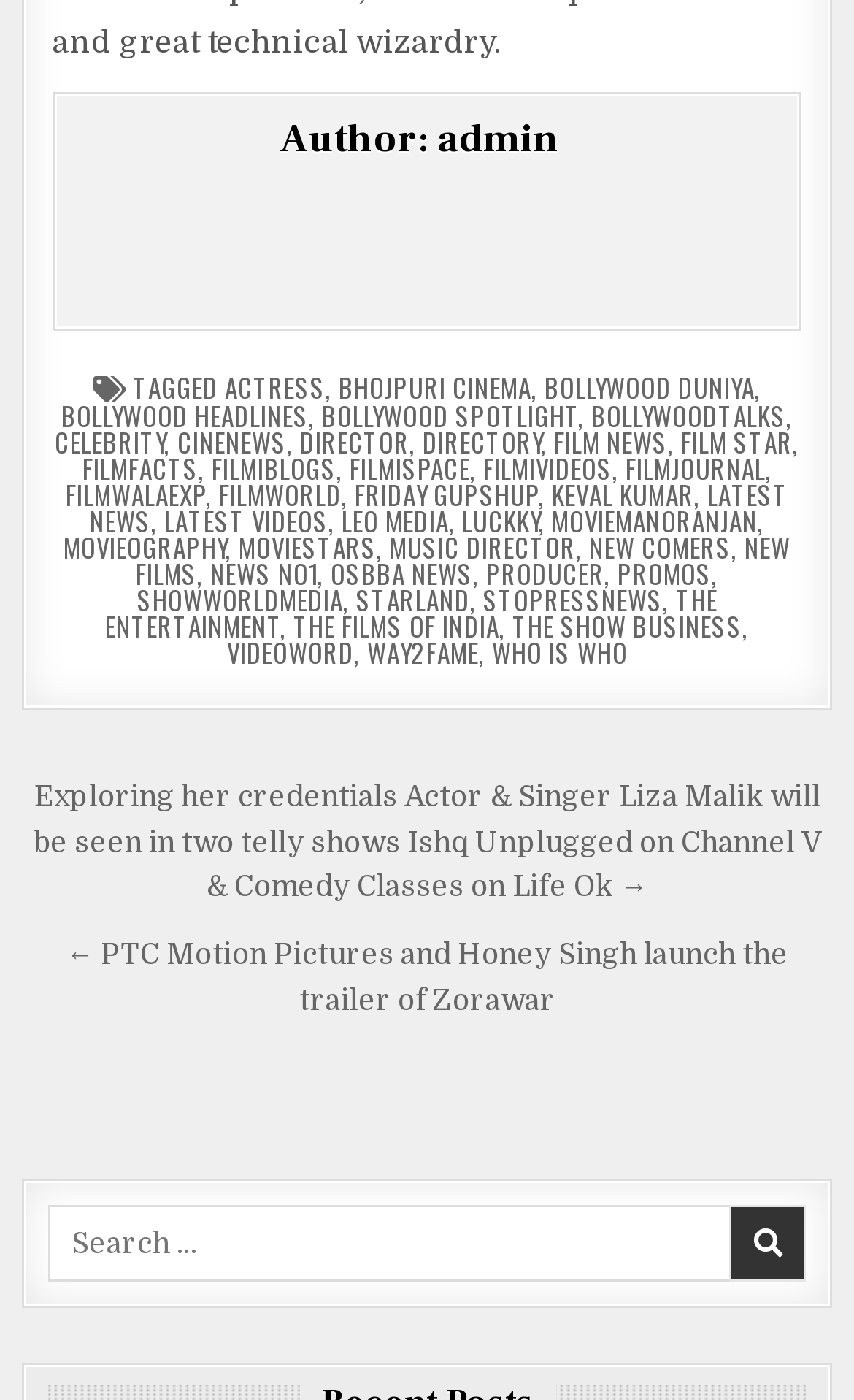Can you specify the bounding box coordinates of the area that needs to be clicked to fulfill the following instruction: "Go to the previous post"?

[0.077, 0.67, 0.923, 0.726]